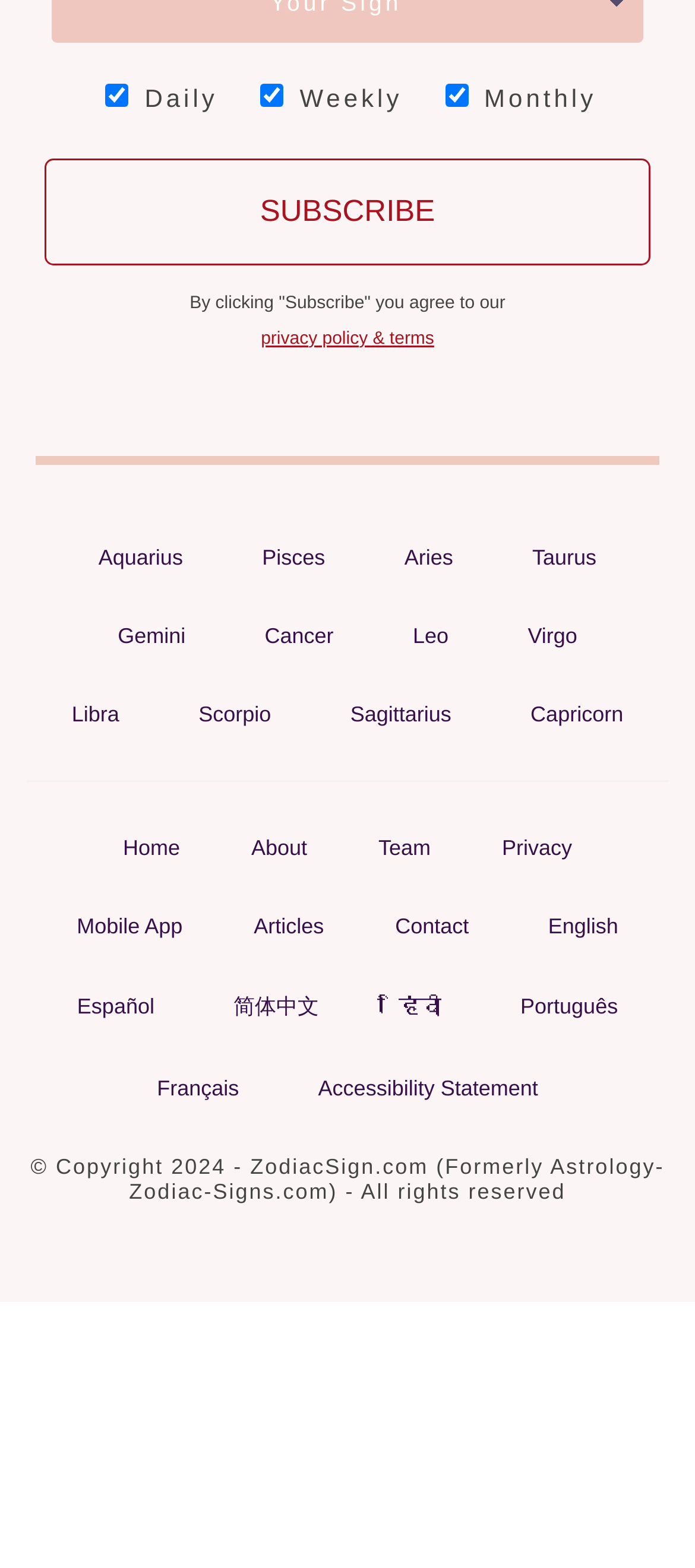Bounding box coordinates are specified in the format (top-left x, top-left y, bottom-right x, bottom-right y). All values are floating point numbers bounded between 0 and 1. Please provide the bounding box coordinate of the region this sentence describes: Capricorn

[0.738, 0.442, 0.922, 0.469]